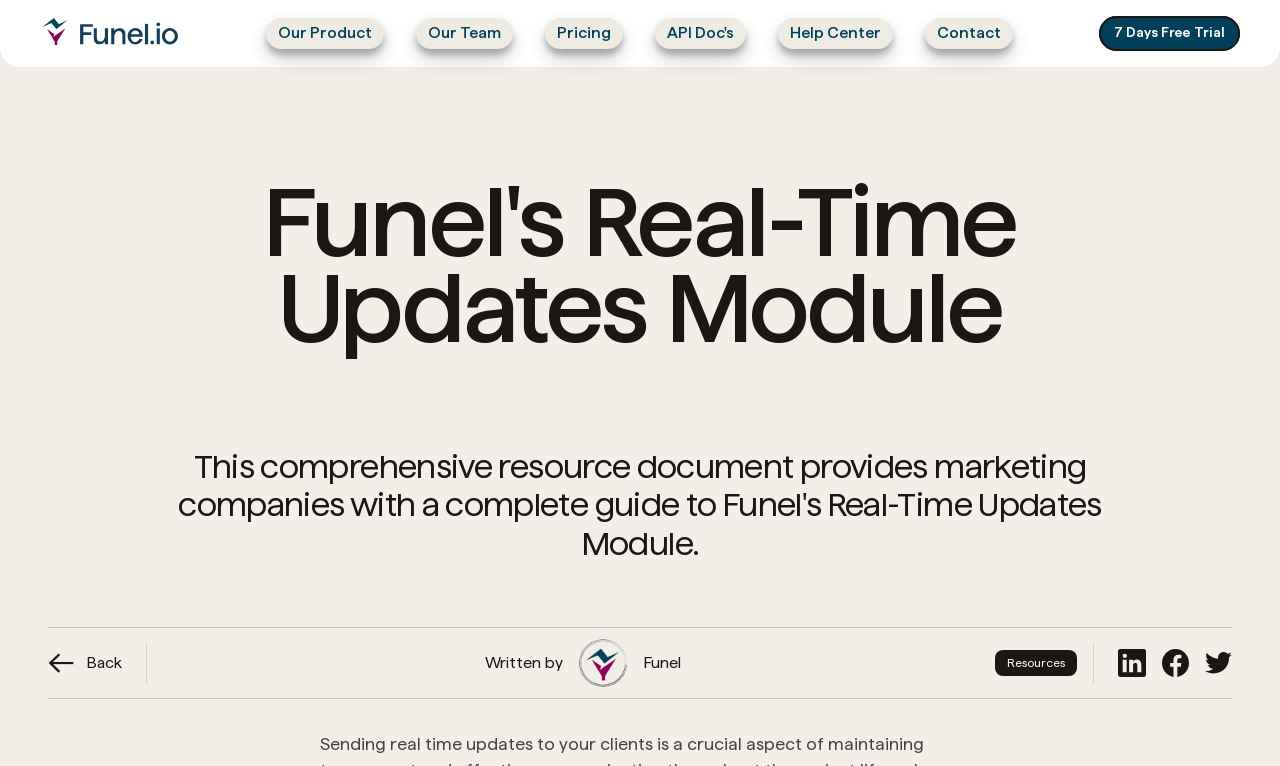How many navigation links are there?
Please utilize the information in the image to give a detailed response to the question.

There are 7 navigation links, which are 'Our Product', 'Our Team', 'Pricing', 'API Doc's', 'Help Center', 'Contact', and '7 Days Free Trial'. These links are located at the top of the webpage.